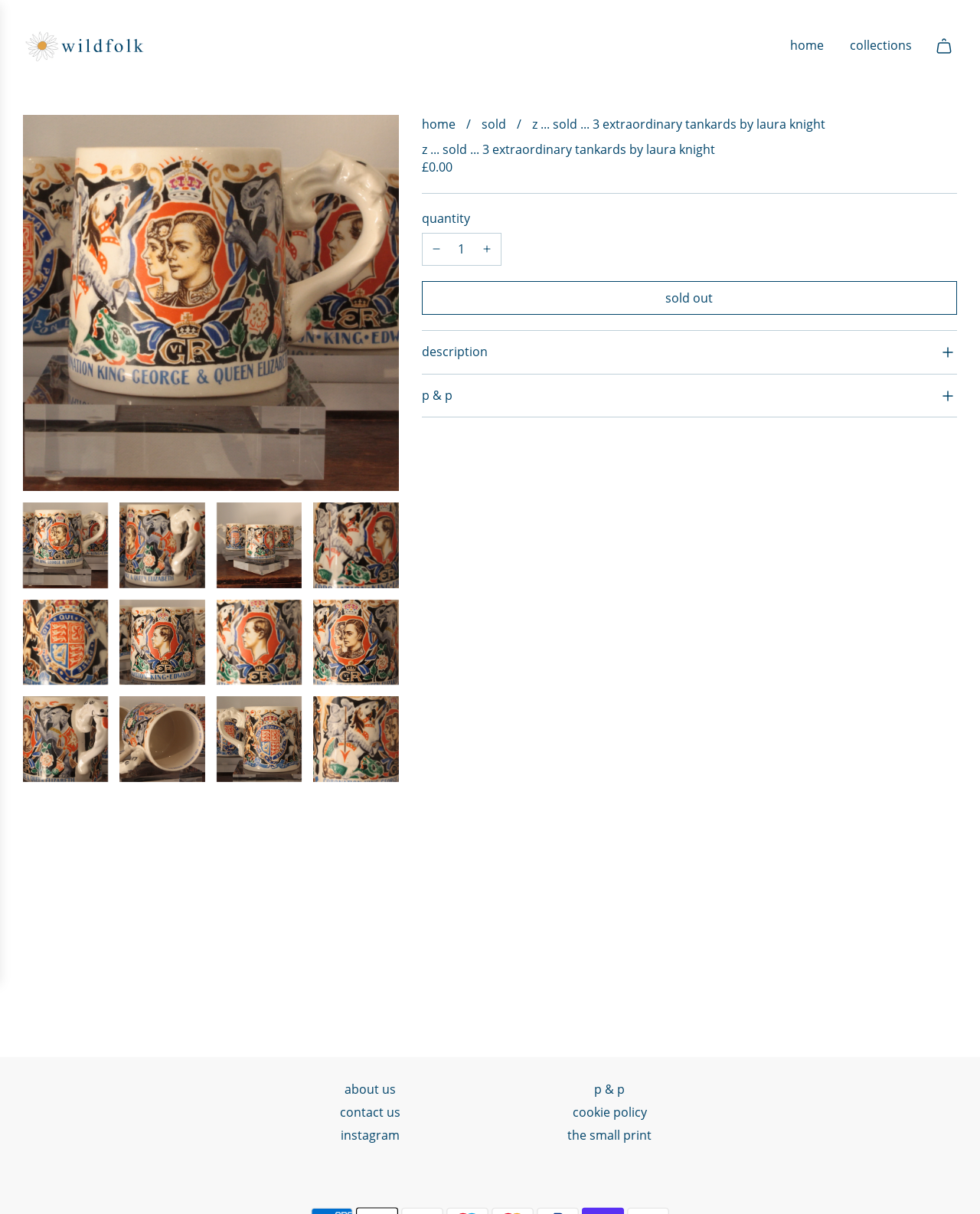Identify and provide the title of the webpage.

z ... sold ... 3 extraordinary tankards by laura knight